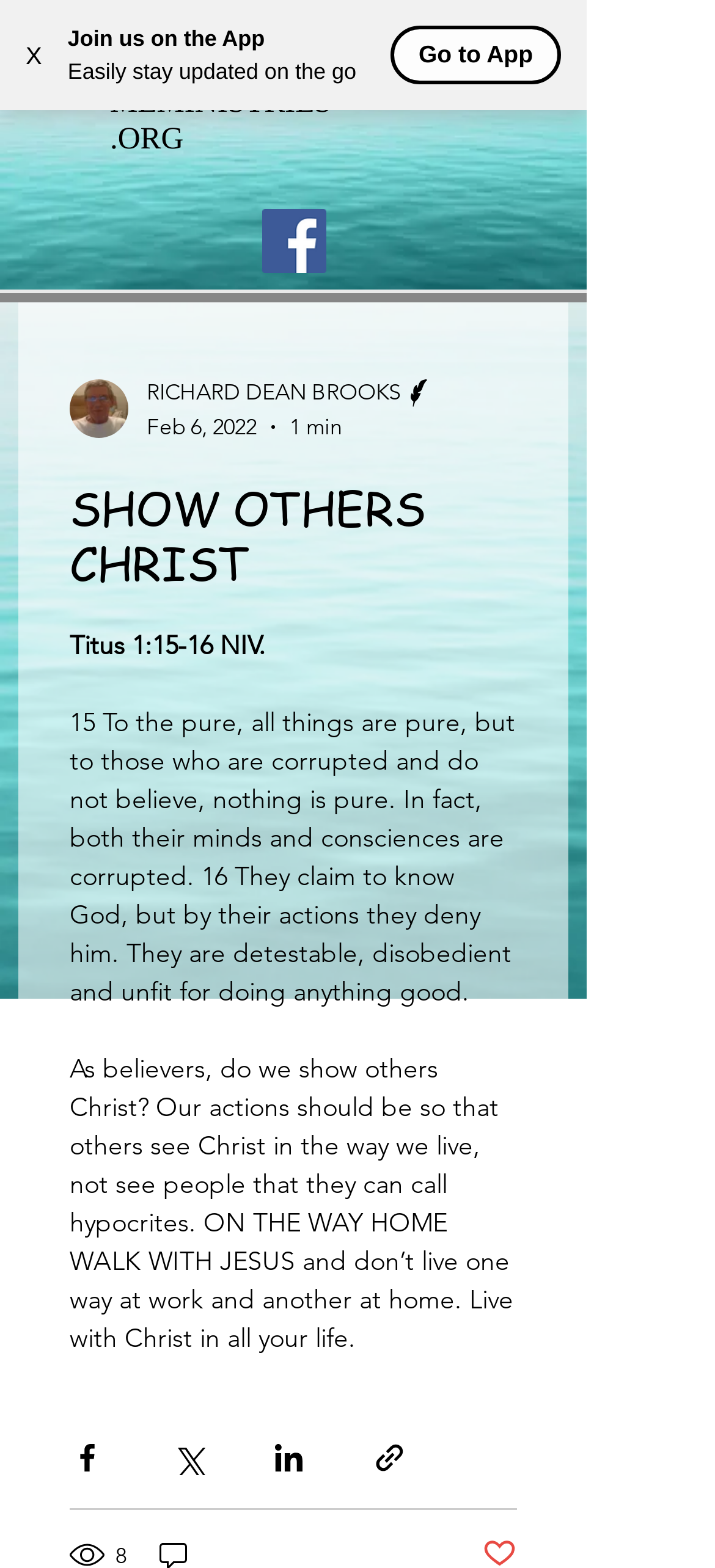What is the reading time of the article?
Refer to the image and provide a one-word or short phrase answer.

1 min